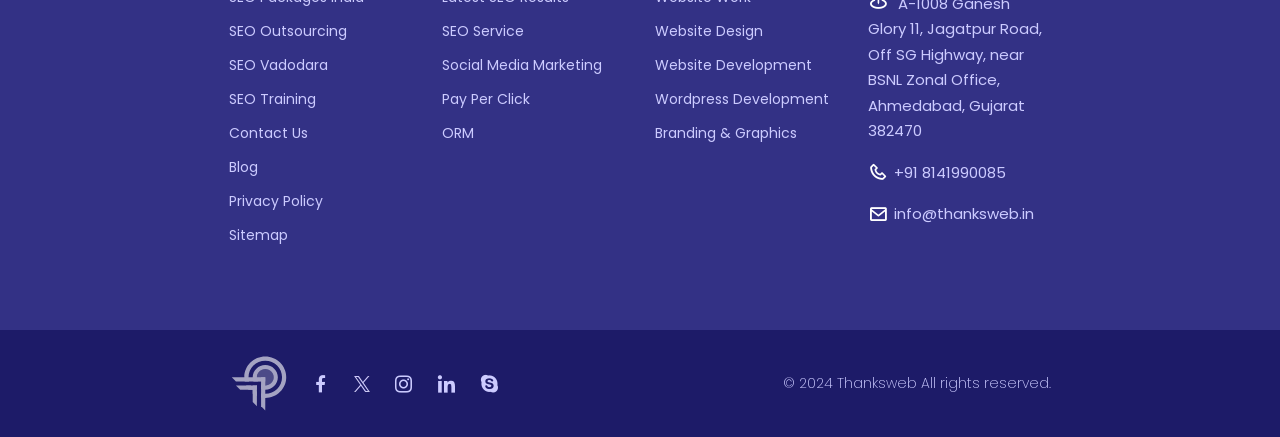Locate the bounding box coordinates of the area you need to click to fulfill this instruction: 'Visit the Blog page'. The coordinates must be in the form of four float numbers ranging from 0 to 1: [left, top, right, bottom].

[0.179, 0.365, 0.202, 0.397]